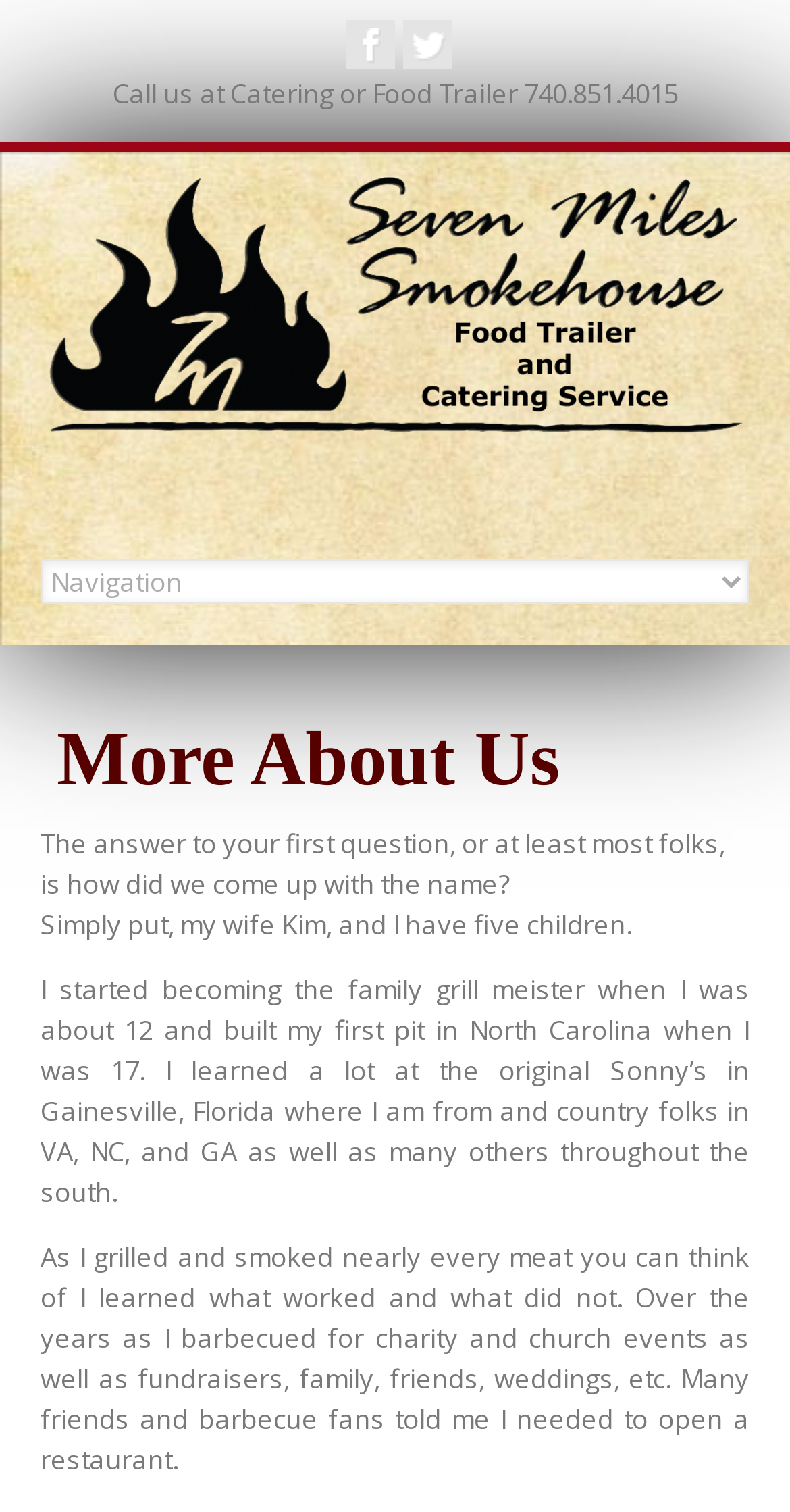Please analyze the image and provide a thorough answer to the question:
What is the purpose of the link 'Follow me on fb'?

I inferred the purpose of the link by its text 'Follow me on fb' which is likely an abbreviation for Facebook, and its bounding box coordinate of [0.438, 0.013, 0.5, 0.046].